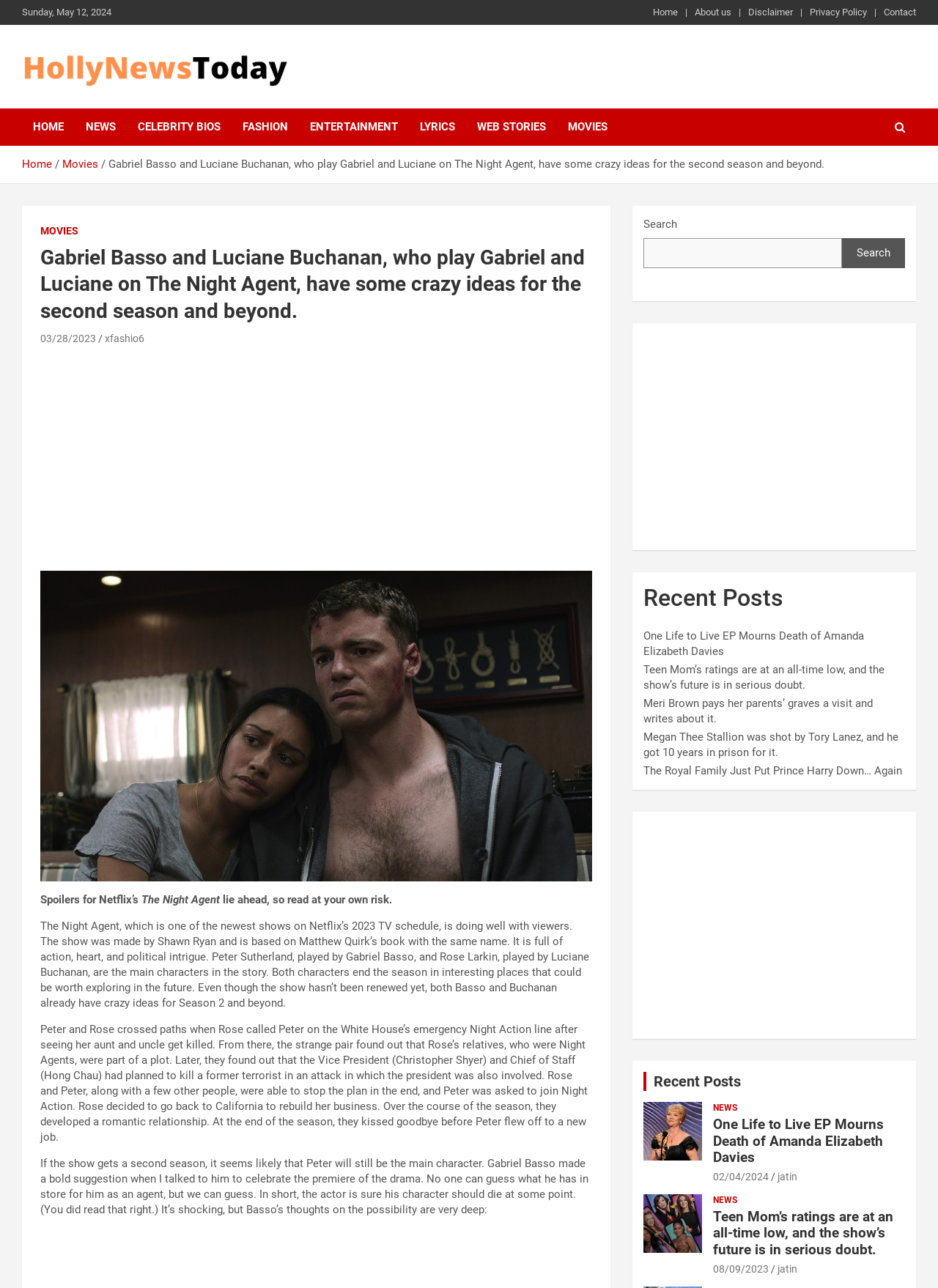Find and specify the bounding box coordinates that correspond to the clickable region for the instruction: "View previous post".

None